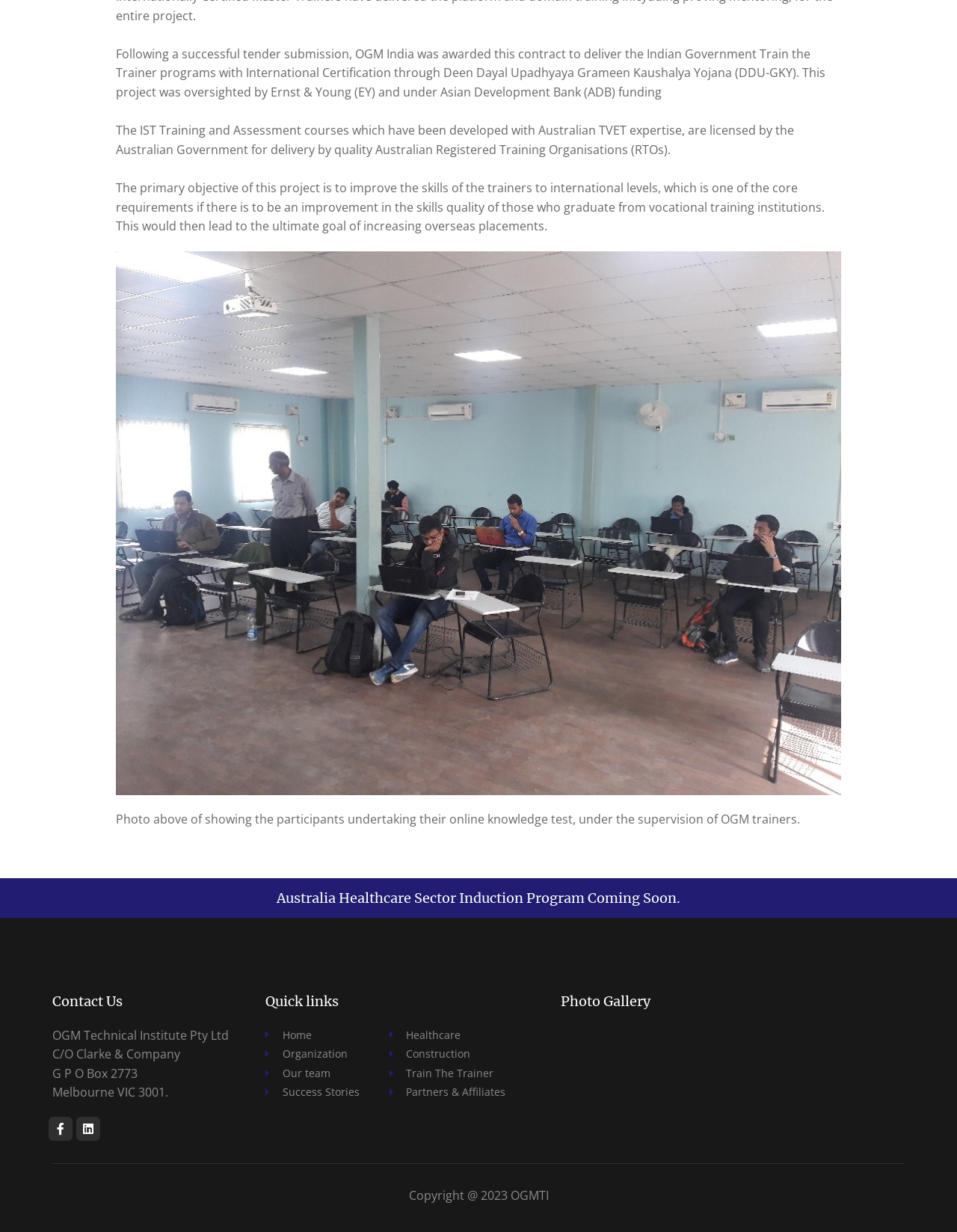Please provide the bounding box coordinates for the element that needs to be clicked to perform the following instruction: "View the 'Photo Gallery'". The coordinates should be given as four float numbers between 0 and 1, i.e., [left, top, right, bottom].

[0.586, 0.806, 0.942, 0.82]